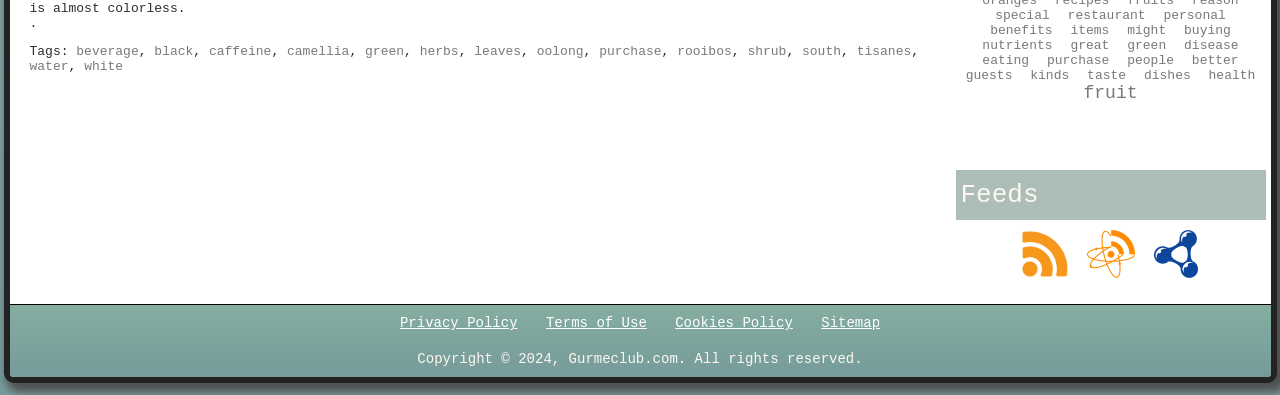Show the bounding box coordinates of the region that should be clicked to follow the instruction: "Explore the 'green' tea options."

[0.285, 0.112, 0.316, 0.15]